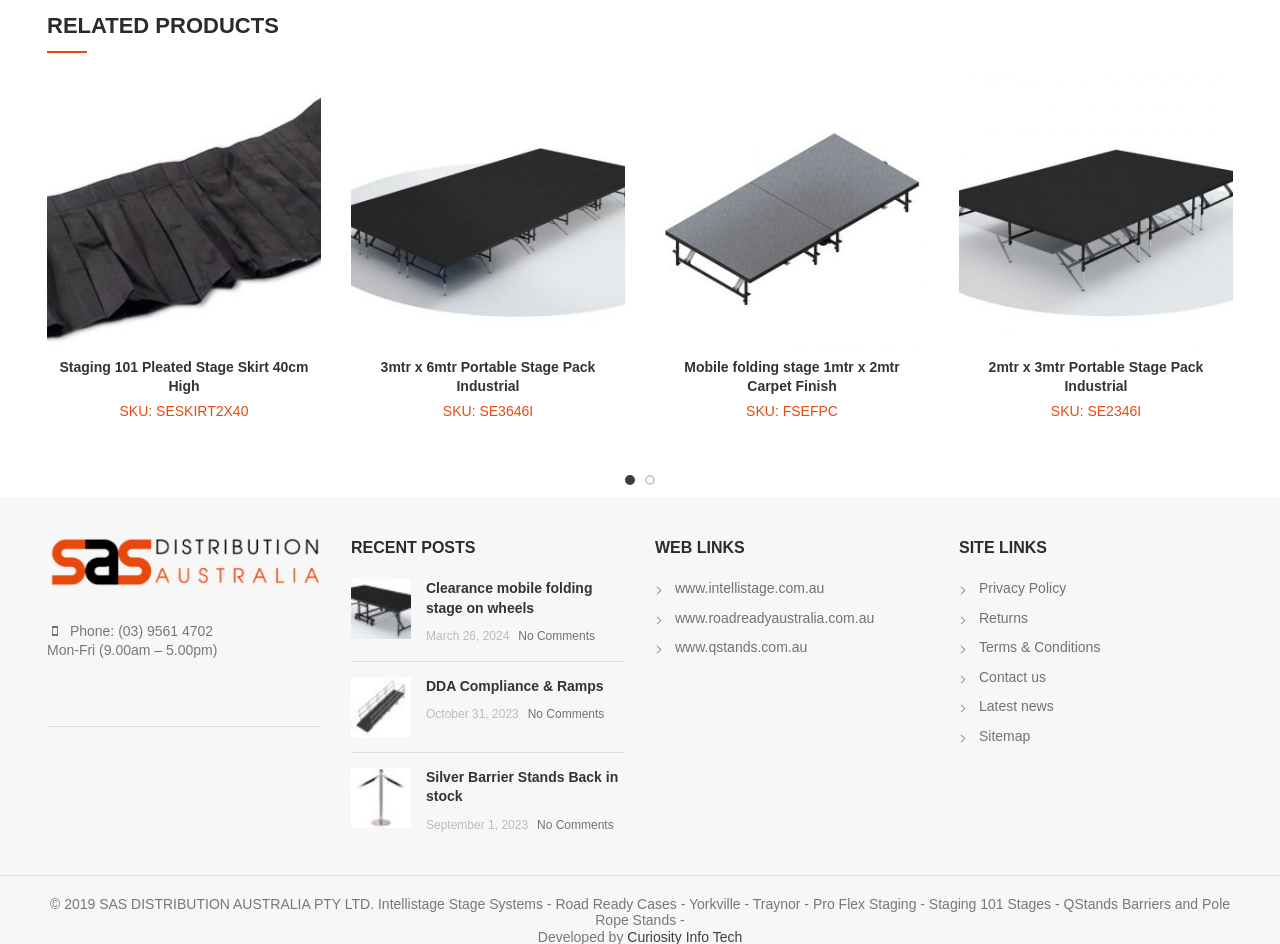Please examine the image and answer the question with a detailed explanation:
What is the copyright year listed on the webpage?

I looked for the copyright information at the bottom of the webpage and found the year, which is '2019'.